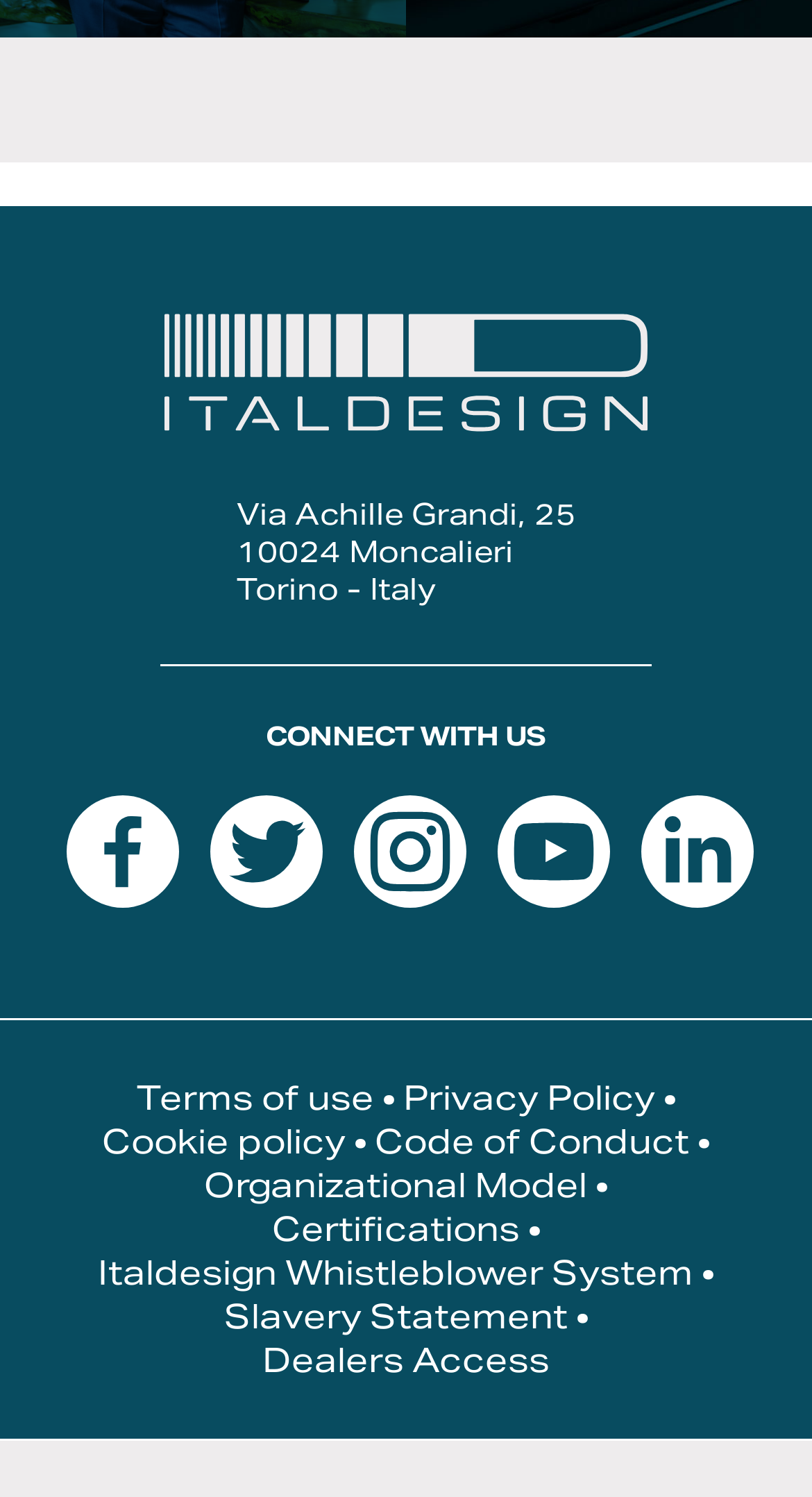What is the last link in the footer section?
Using the image, provide a concise answer in one word or a short phrase.

Dealers Access